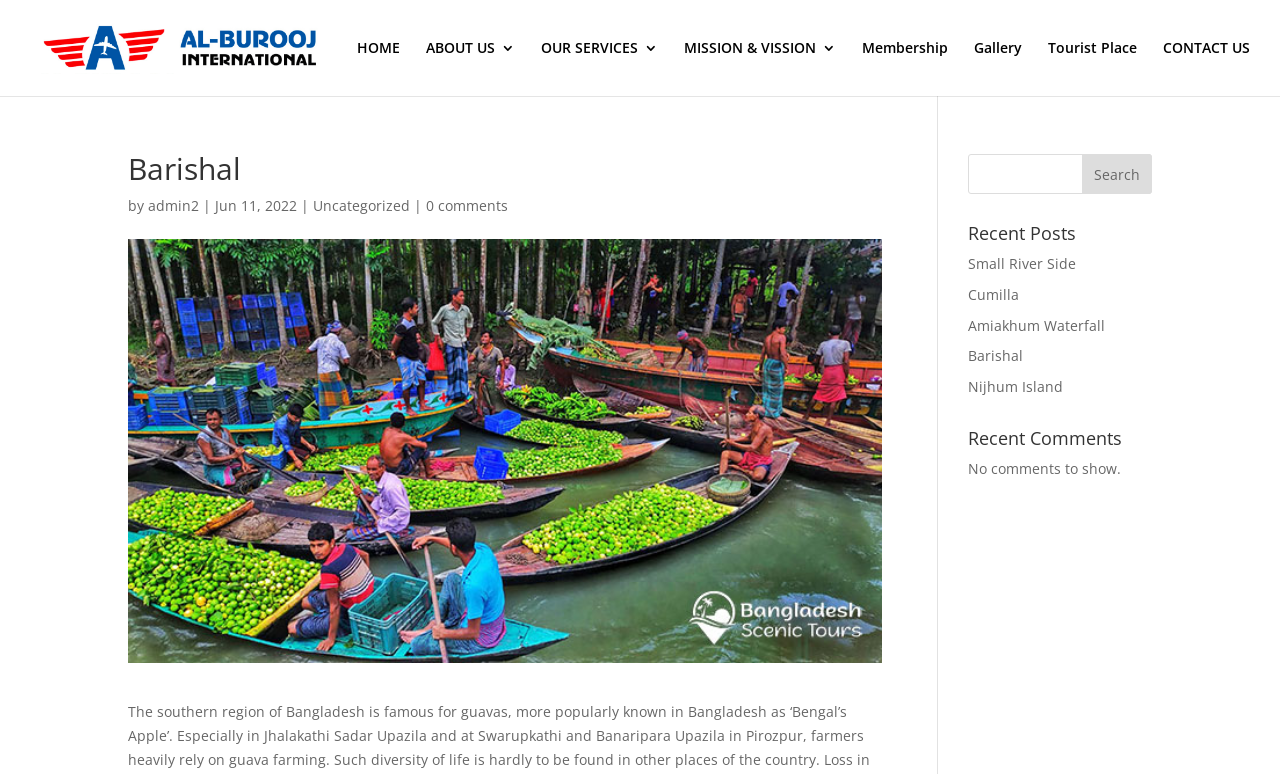Find the bounding box coordinates for the HTML element described in this sentence: "Tourist Place". Provide the coordinates as four float numbers between 0 and 1, in the format [left, top, right, bottom].

[0.819, 0.053, 0.888, 0.124]